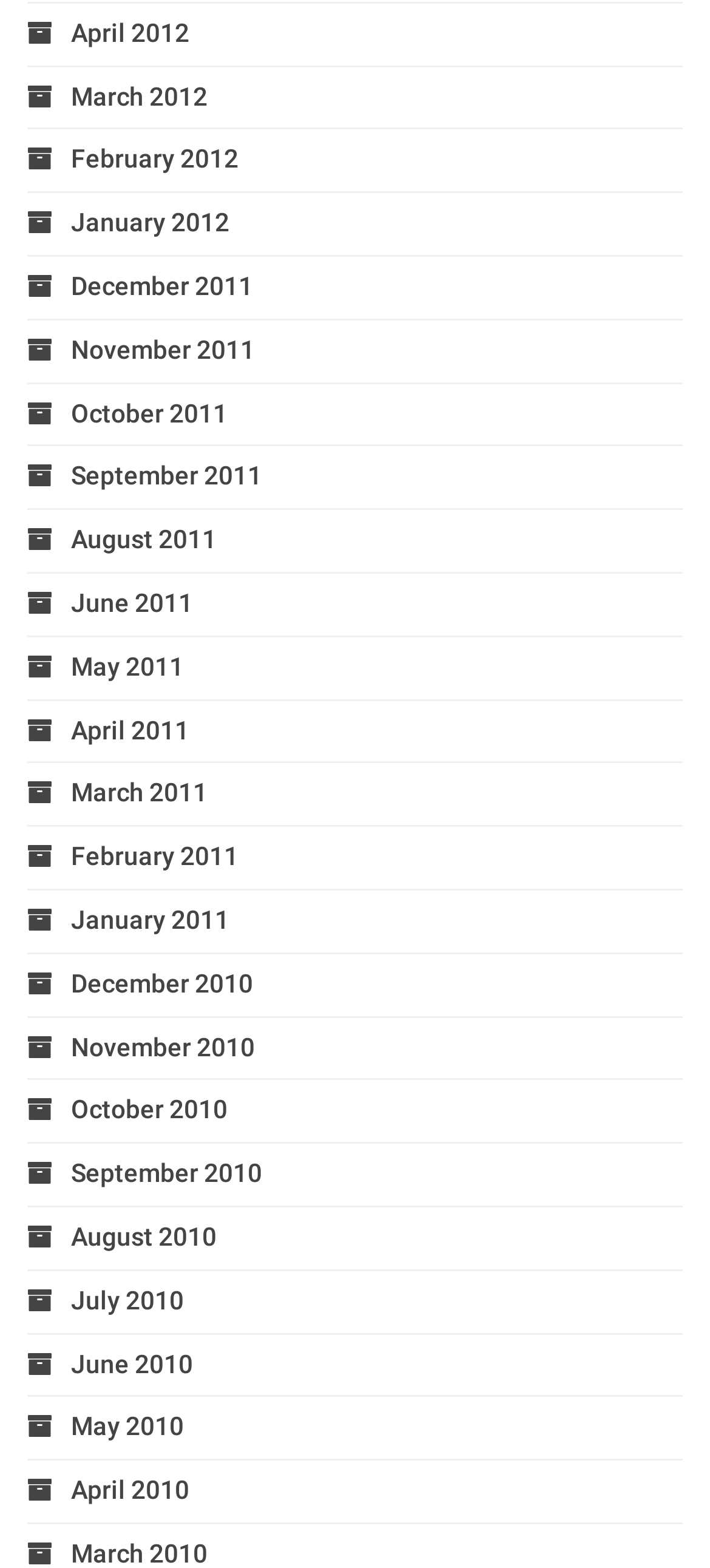Refer to the image and provide an in-depth answer to the question: 
What is the latest month listed in 2012?

By examining the list of links on the webpage, I found that the latest month listed in 2012 is April 2012, which is the 1st item in the list.